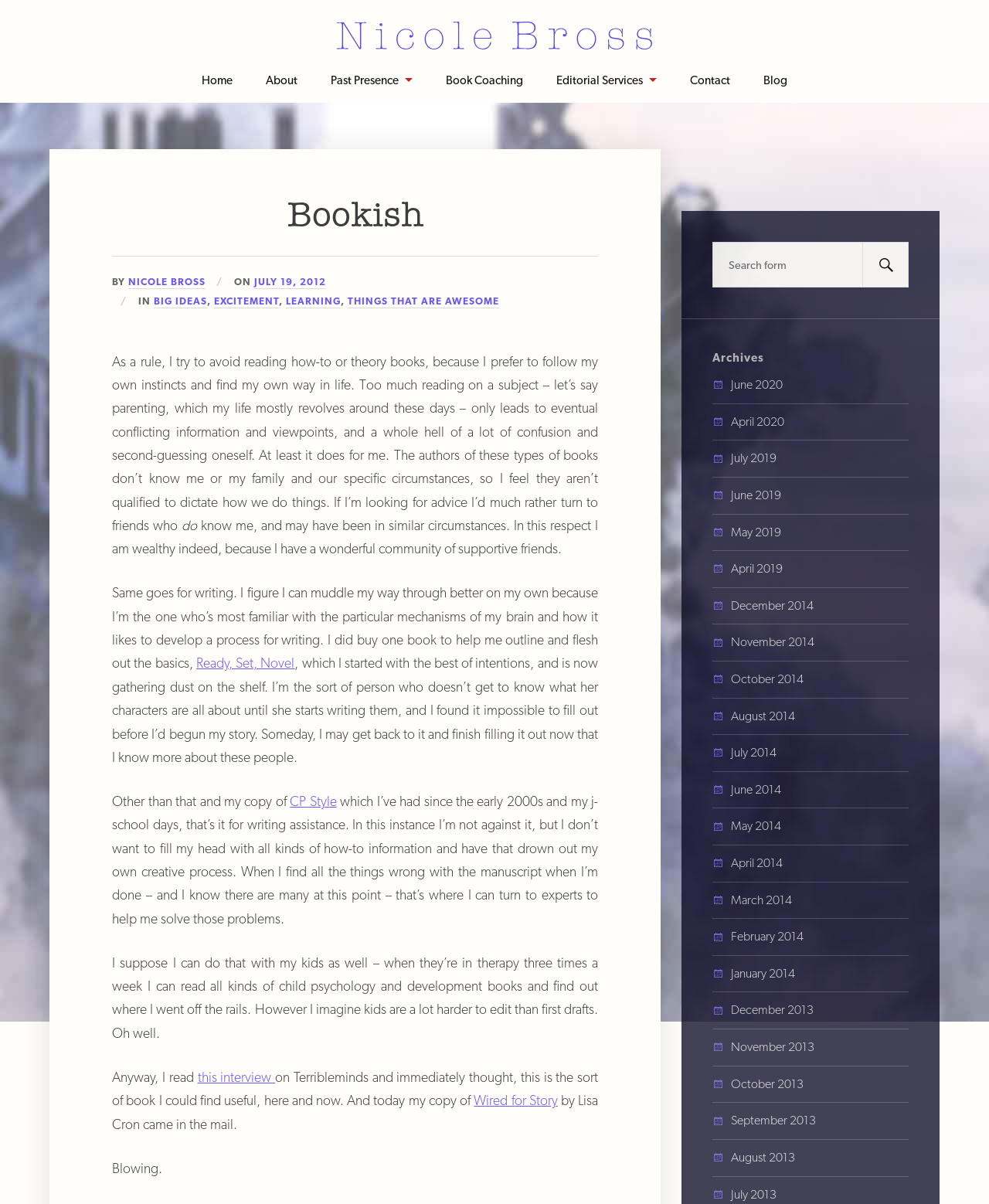Provide the bounding box coordinates of the UI element this sentence describes: "Contact".

[0.698, 0.047, 0.738, 0.085]